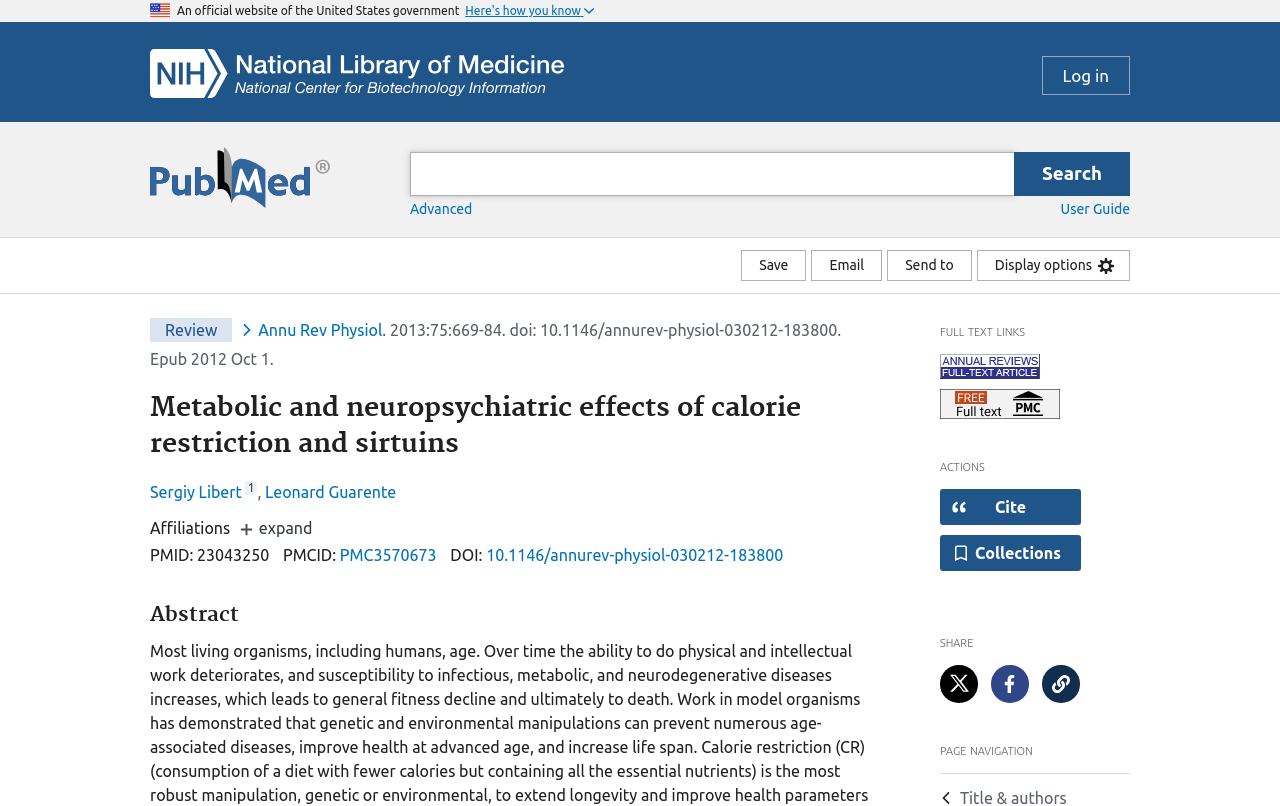Identify and provide the bounding box coordinates of the UI element described: "Immaculate Heart of Mary". The coordinates should be formatted as [left, top, right, bottom], with each number being a float between 0 and 1.

None